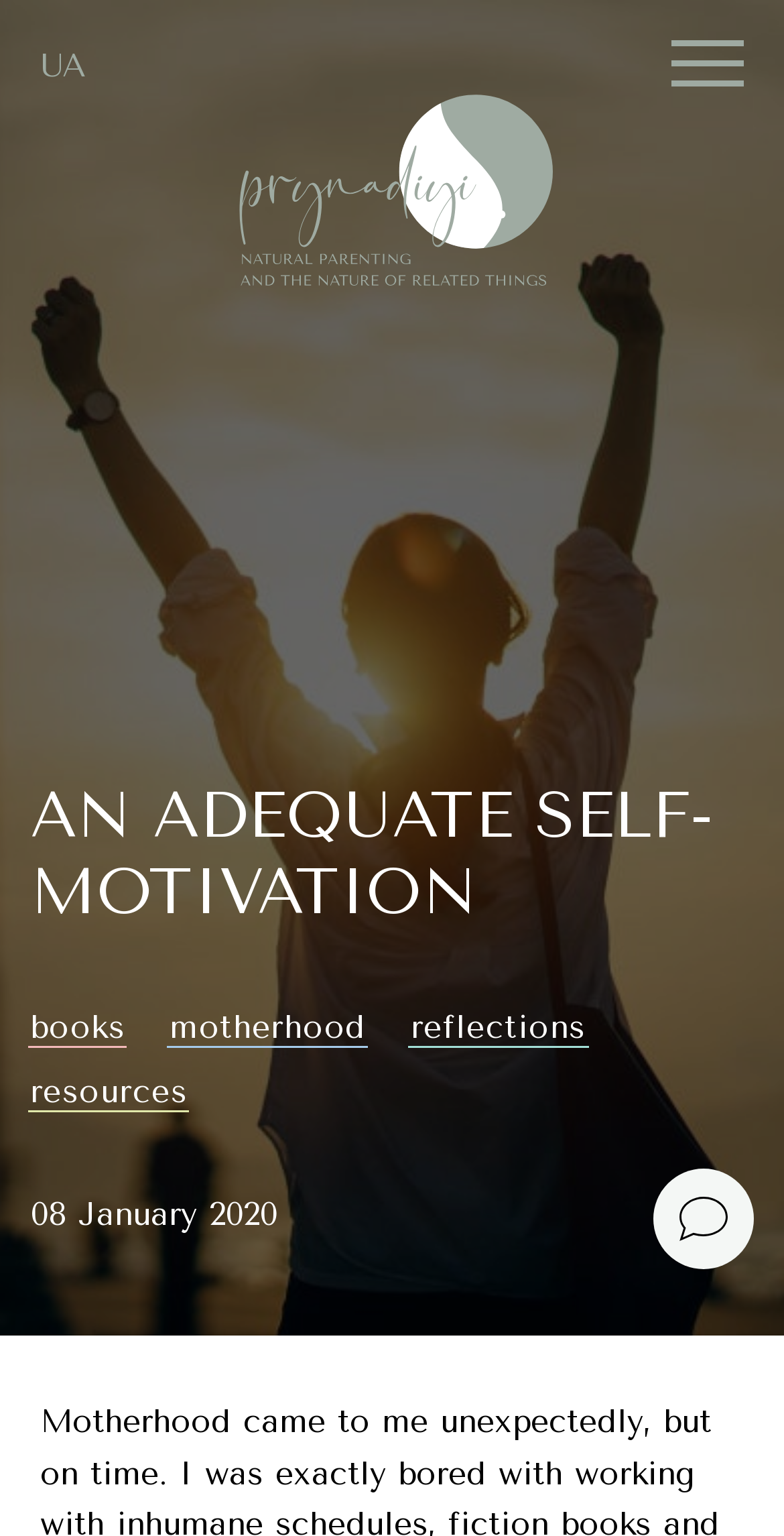Identify the bounding box coordinates of the area you need to click to perform the following instruction: "go to the books page".

[0.038, 0.657, 0.16, 0.681]